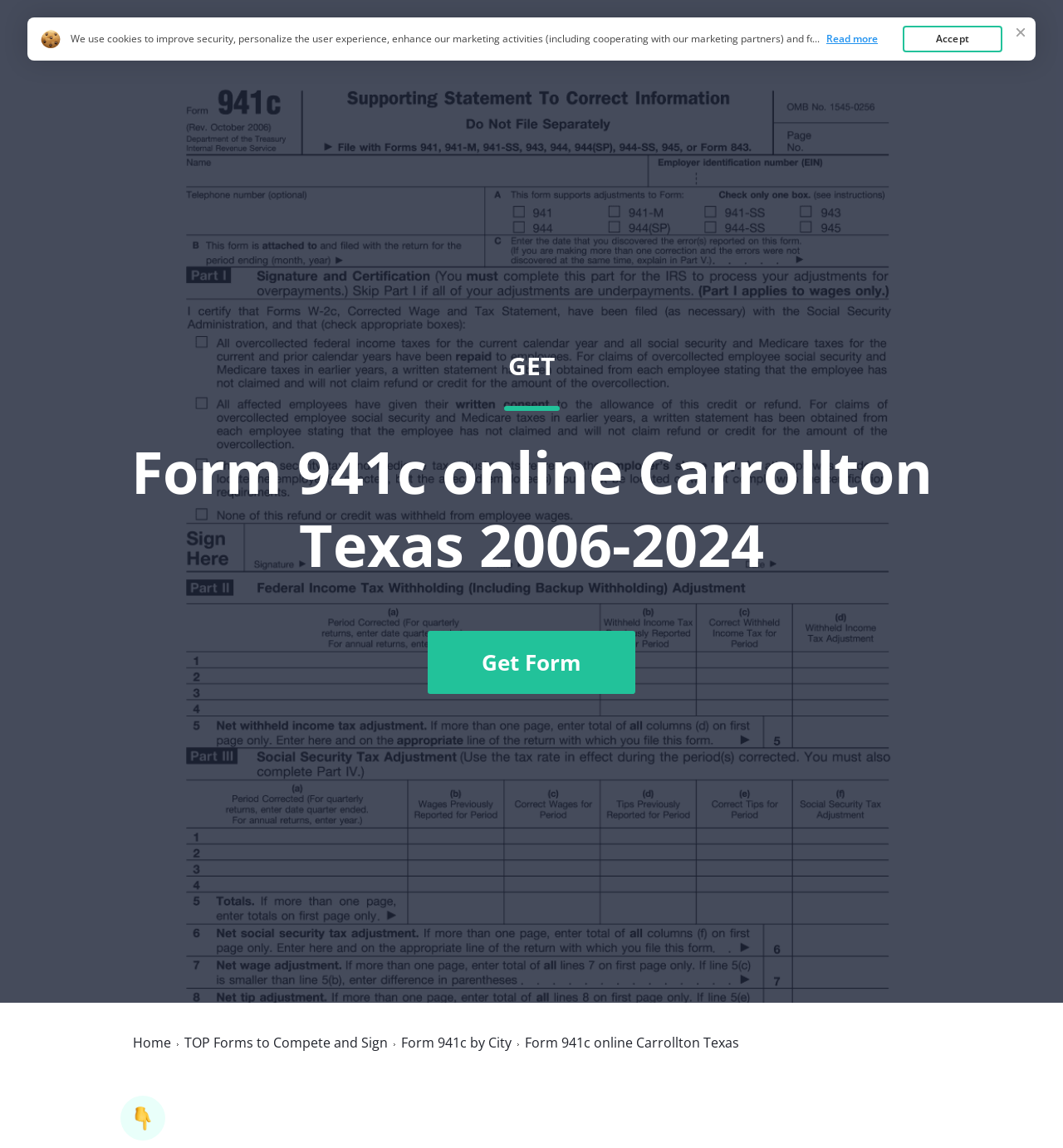Specify the bounding box coordinates of the element's region that should be clicked to achieve the following instruction: "Get the Form 941c online Carrollton Texas 2006-2024". The bounding box coordinates consist of four float numbers between 0 and 1, in the format [left, top, right, bottom].

[0.117, 0.072, 0.883, 0.837]